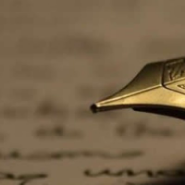Give a concise answer of one word or phrase to the question: 
What is the background of the image?

Soft, blurred lines of cursive writing